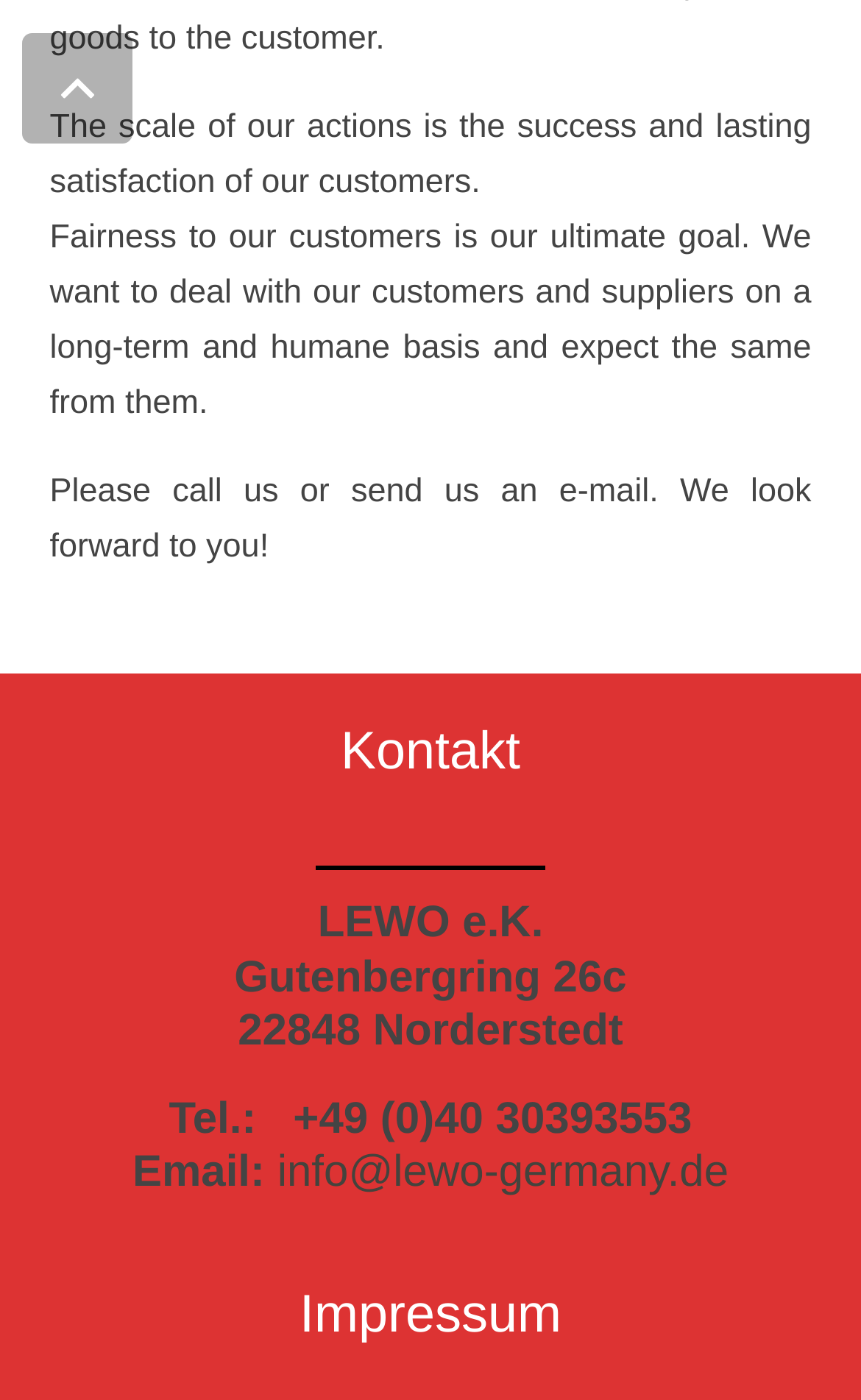Find the bounding box coordinates for the UI element that matches this description: "Impressum".

[0.348, 0.919, 0.652, 0.961]